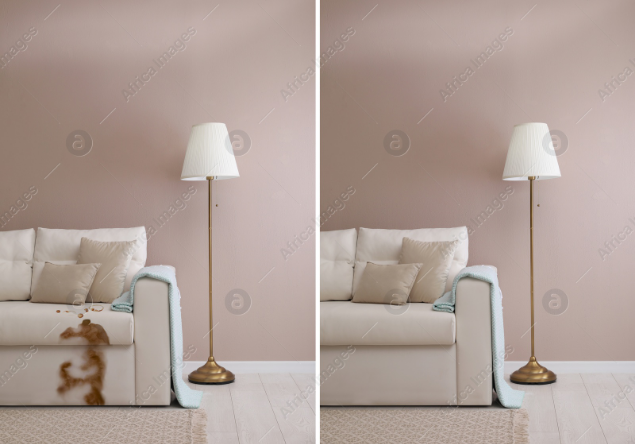Give a detailed account of the visual content in the image.

This image presents a compelling visual comparison of a sofa before and after dry-cleaning, clearly demonstrating the transformative impact of professional cleaning services. On the left, the sofa shows noticeable stains, particularly a large brown mark, suggesting heavy use or spill damage. The beige couch, adorned with decorative cushions and a soft throw blanket, is positioned beside a sleek floor lamp that casts a warm glow against a muted pink wall.

To the right, the same sofa appears immaculate, showcasing its original color and texture without any blemishes. The tidy and inviting appearance reflects the effectiveness of the cleaning, making it an appealing option for those considering similar services. This collage not only highlights the sofa's rejuvenation but also serves as a visual testament to the importance of maintaining the aesthetics of household furnishings.